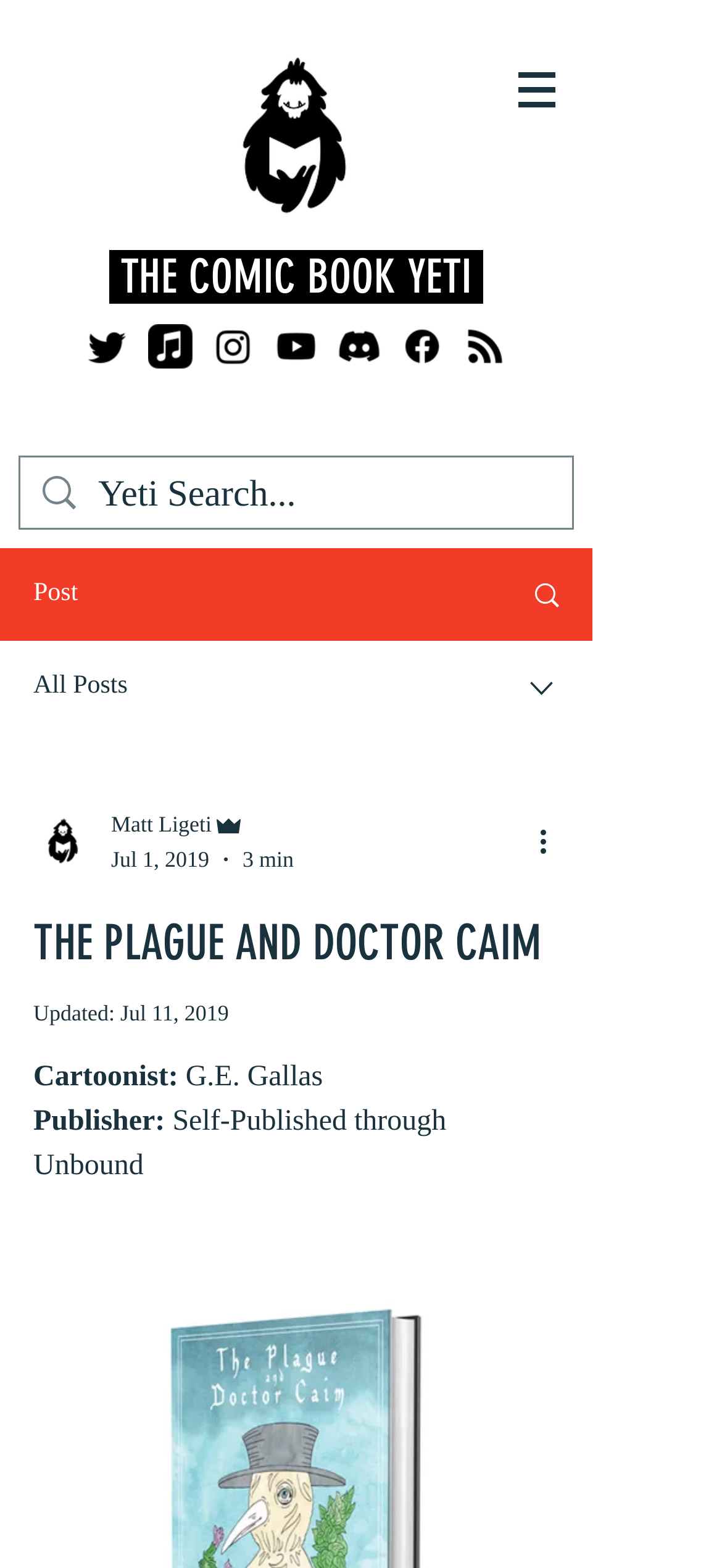Could you find the bounding box coordinates of the clickable area to complete this instruction: "Go to Facebook page"?

[0.554, 0.207, 0.615, 0.235]